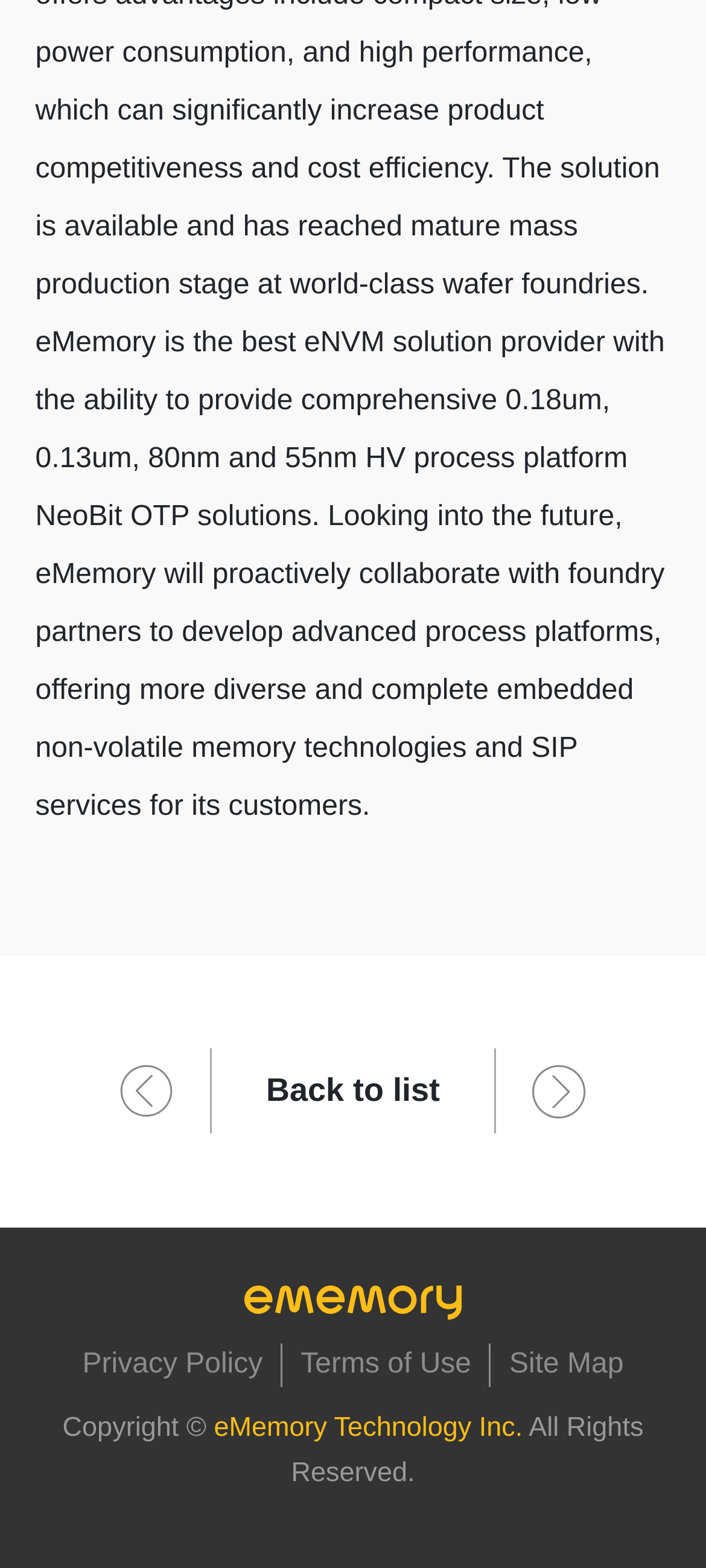What is the company name in the footer?
Answer the question with as much detail as you can, using the image as a reference.

I found the company name in the footer by looking at the static text elements at the bottom of the page. The element with the text 'Copyright ©' is followed by the company name 'eMemory Technology Inc.'.